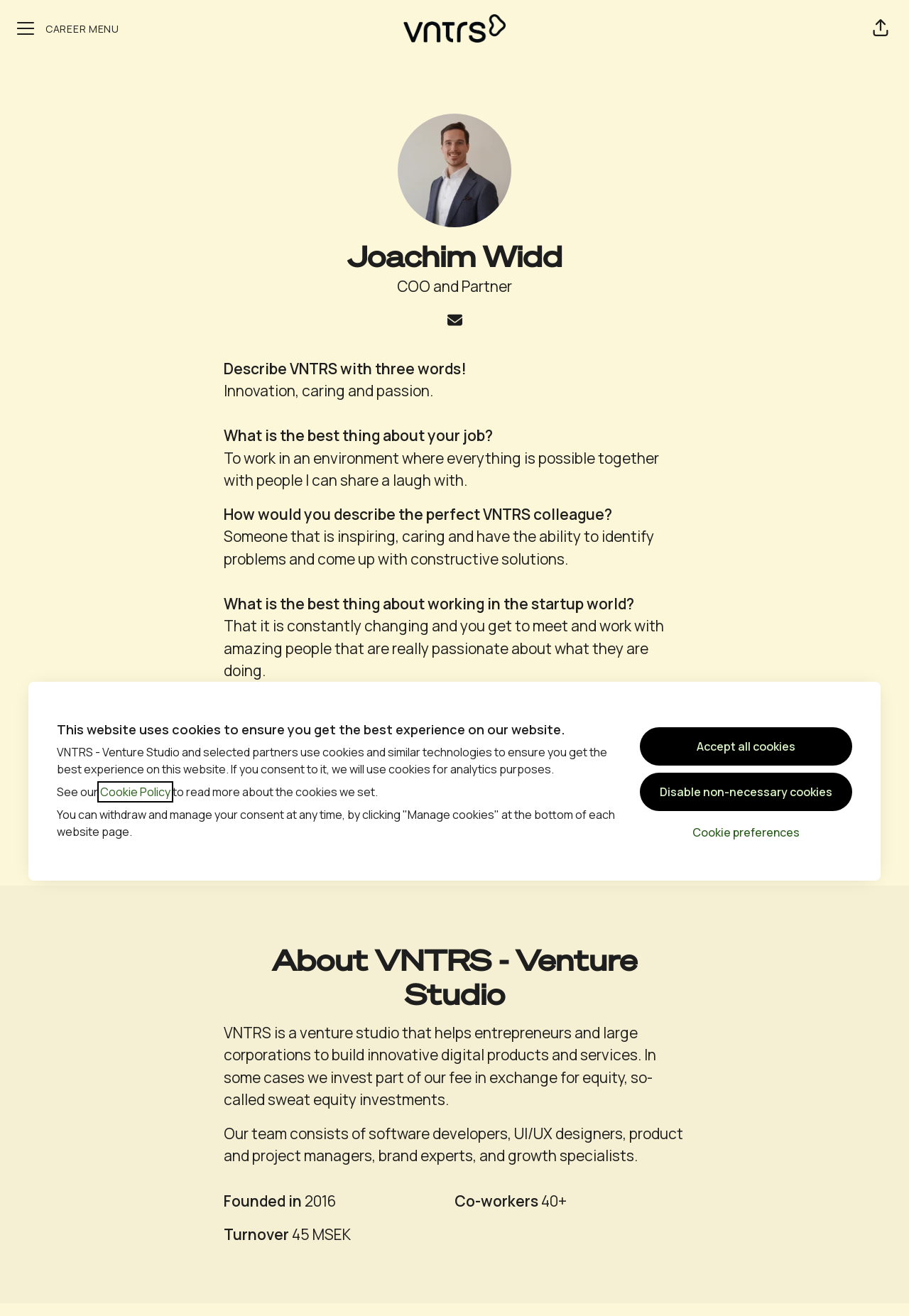Locate the bounding box coordinates of the clickable element to fulfill the following instruction: "Click the Email button". Provide the coordinates as four float numbers between 0 and 1 in the format [left, top, right, bottom].

[0.486, 0.233, 0.514, 0.255]